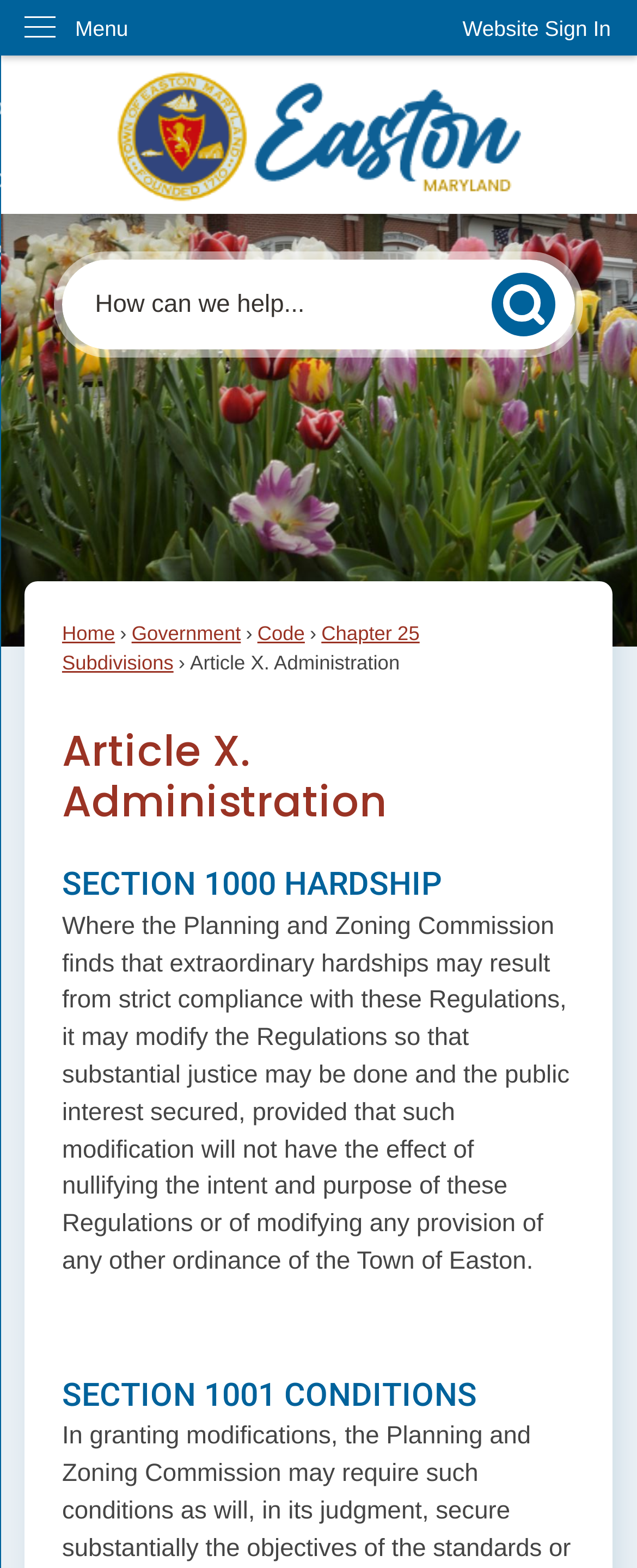Select the bounding box coordinates of the element I need to click to carry out the following instruction: "Search for something".

[0.085, 0.16, 0.915, 0.228]